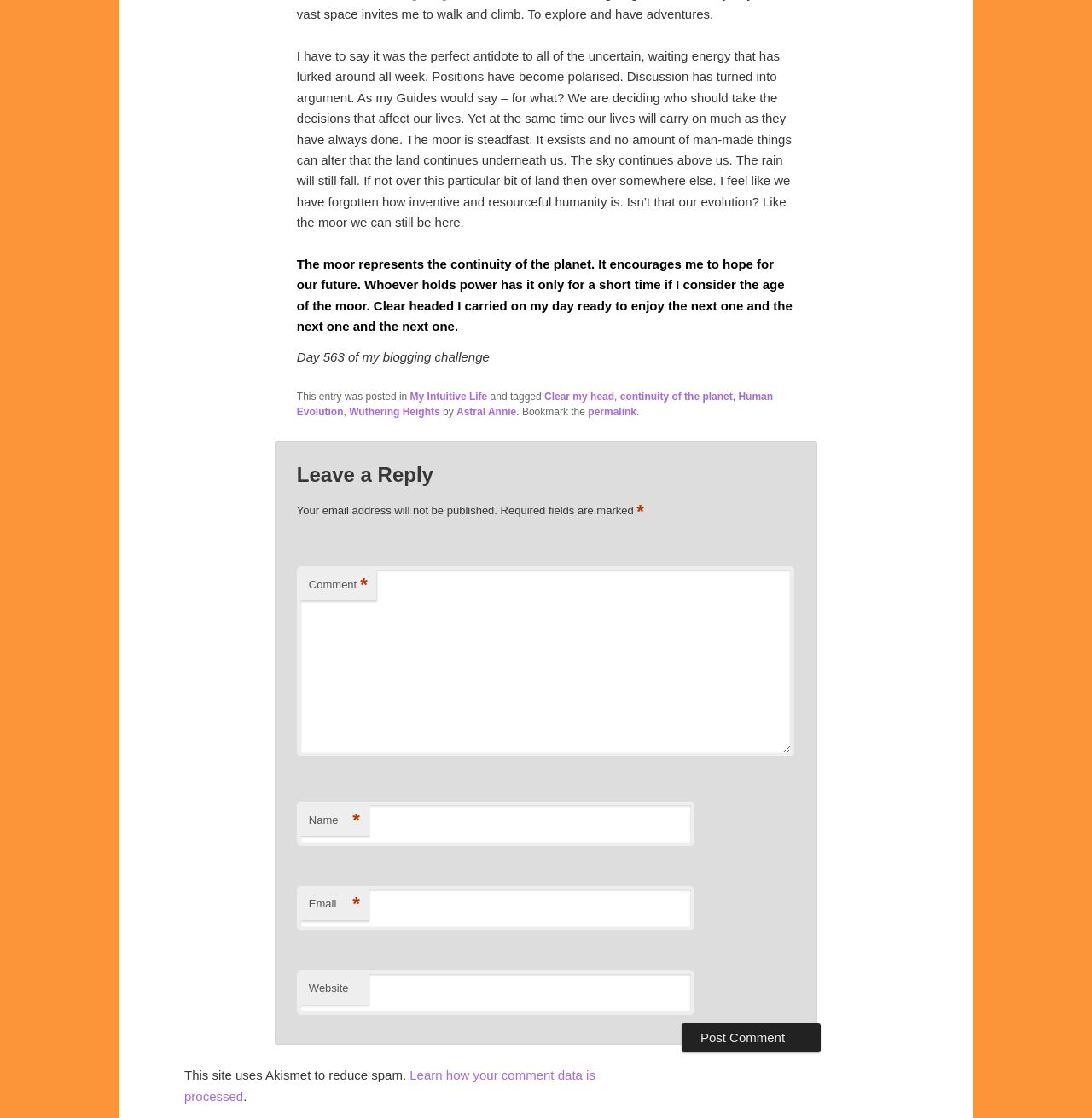Respond to the following query with just one word or a short phrase: 
What is the author's feeling about the moor?

Hopeful